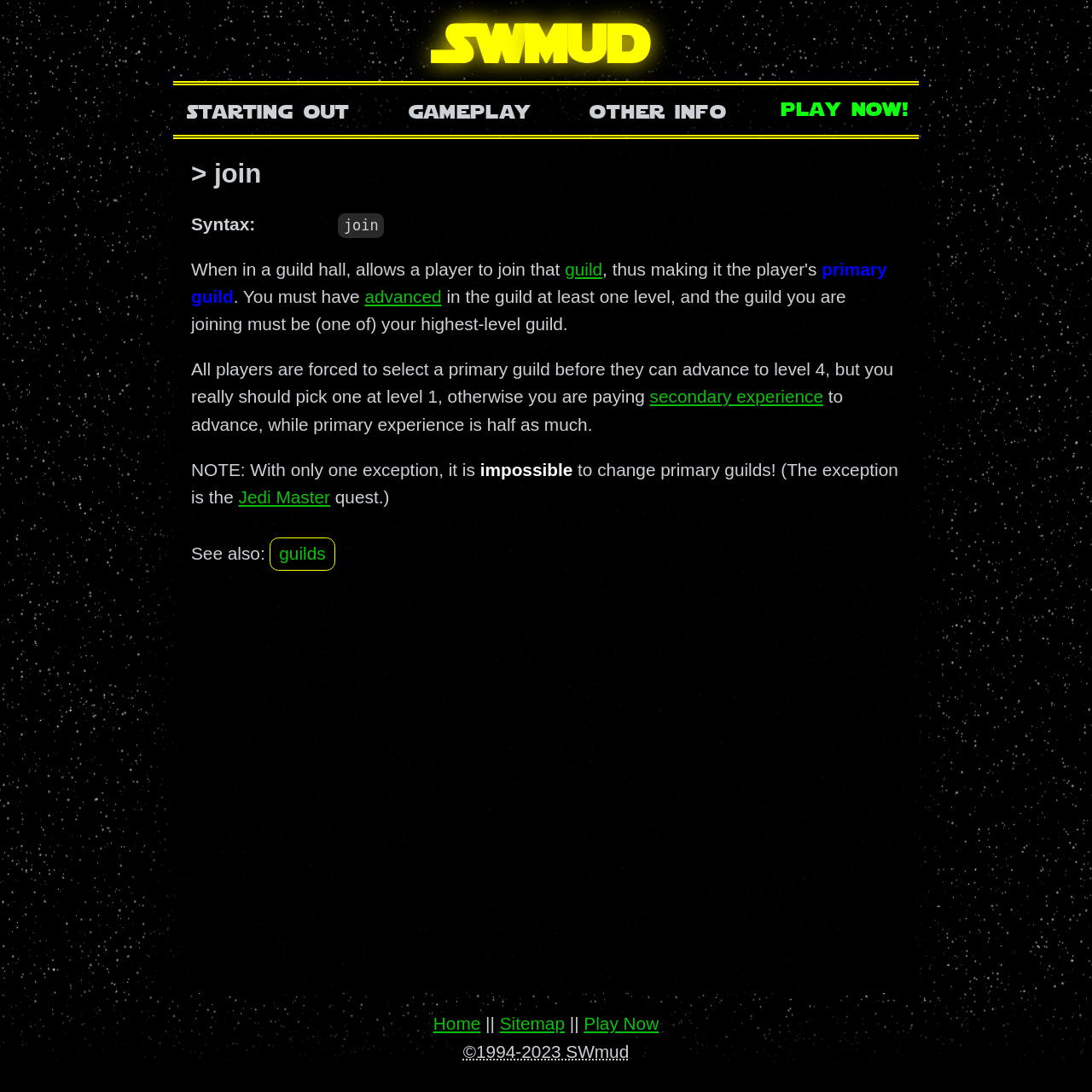Utilize the details in the image to give a detailed response to the question: What is the name of the game?

The name of the game can be found in the top-left corner of the webpage, where it says 'SWmud' in a heading element.